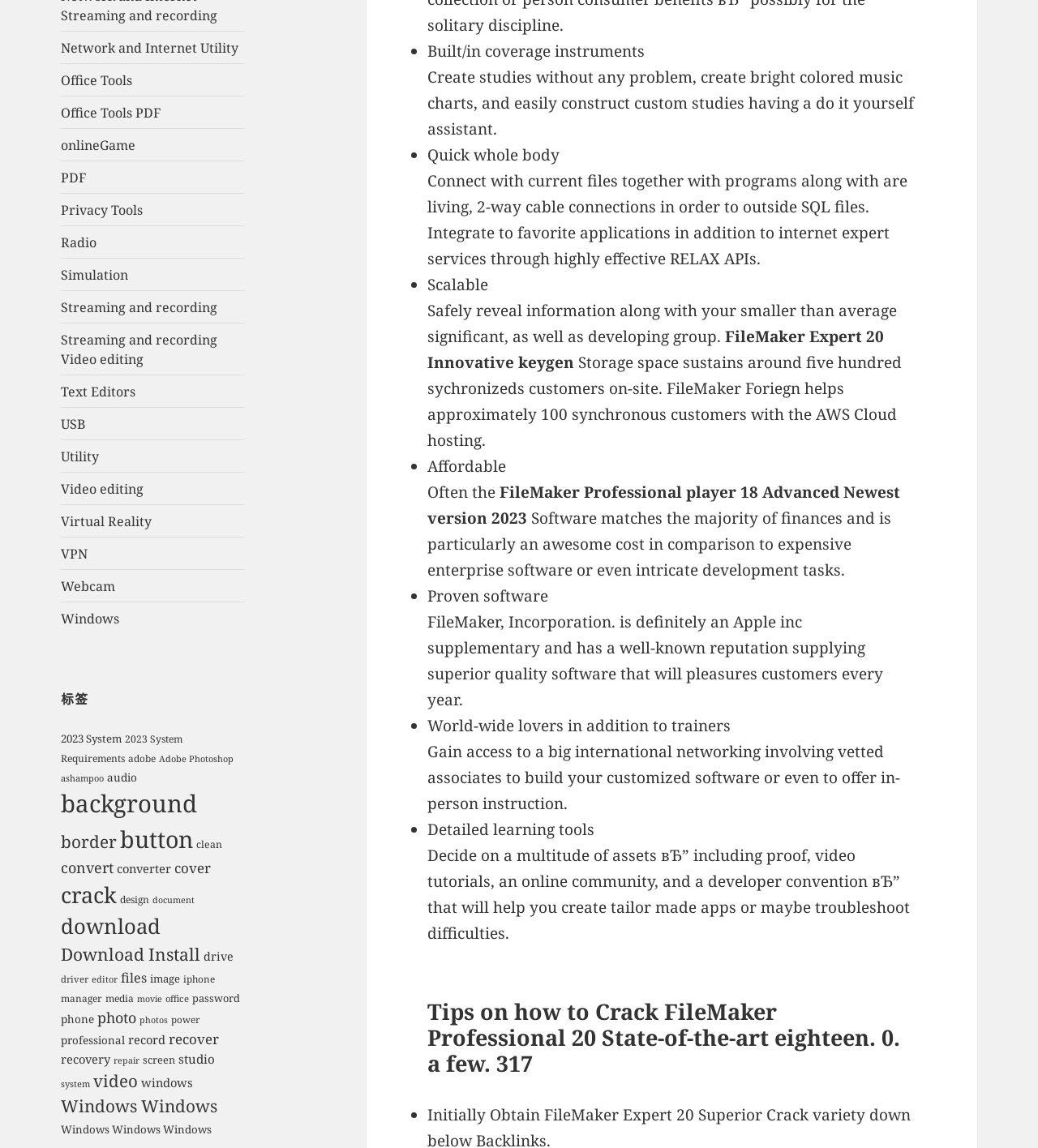Please find the bounding box coordinates of the element's region to be clicked to carry out this instruction: "Click on '2023 System (72个项目)'".

[0.059, 0.637, 0.117, 0.65]